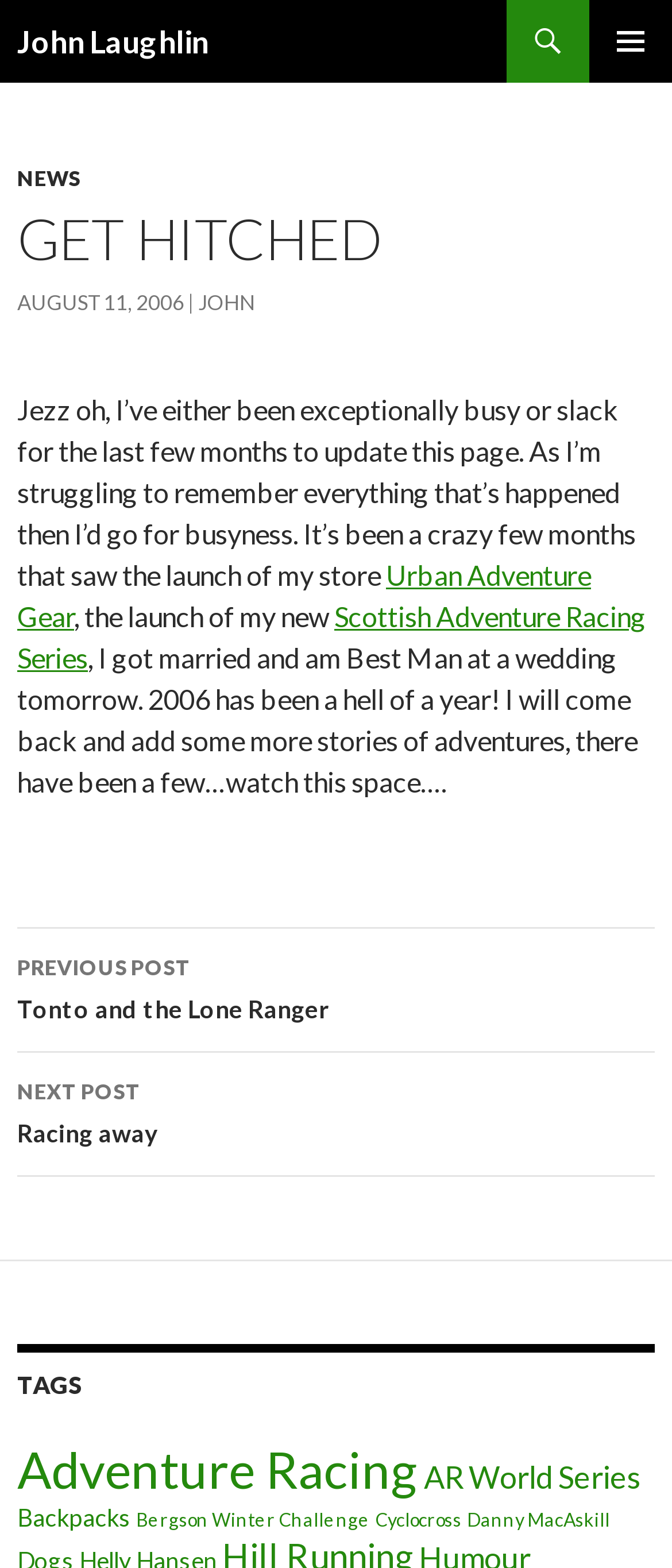Examine the image and give a thorough answer to the following question:
What is the title of the previous post?

The title of the previous post is mentioned in the link 'PREVIOUS POST Tonto and the Lone Ranger' at the bottom of the page, which is a child element of the 'Post navigation' section.